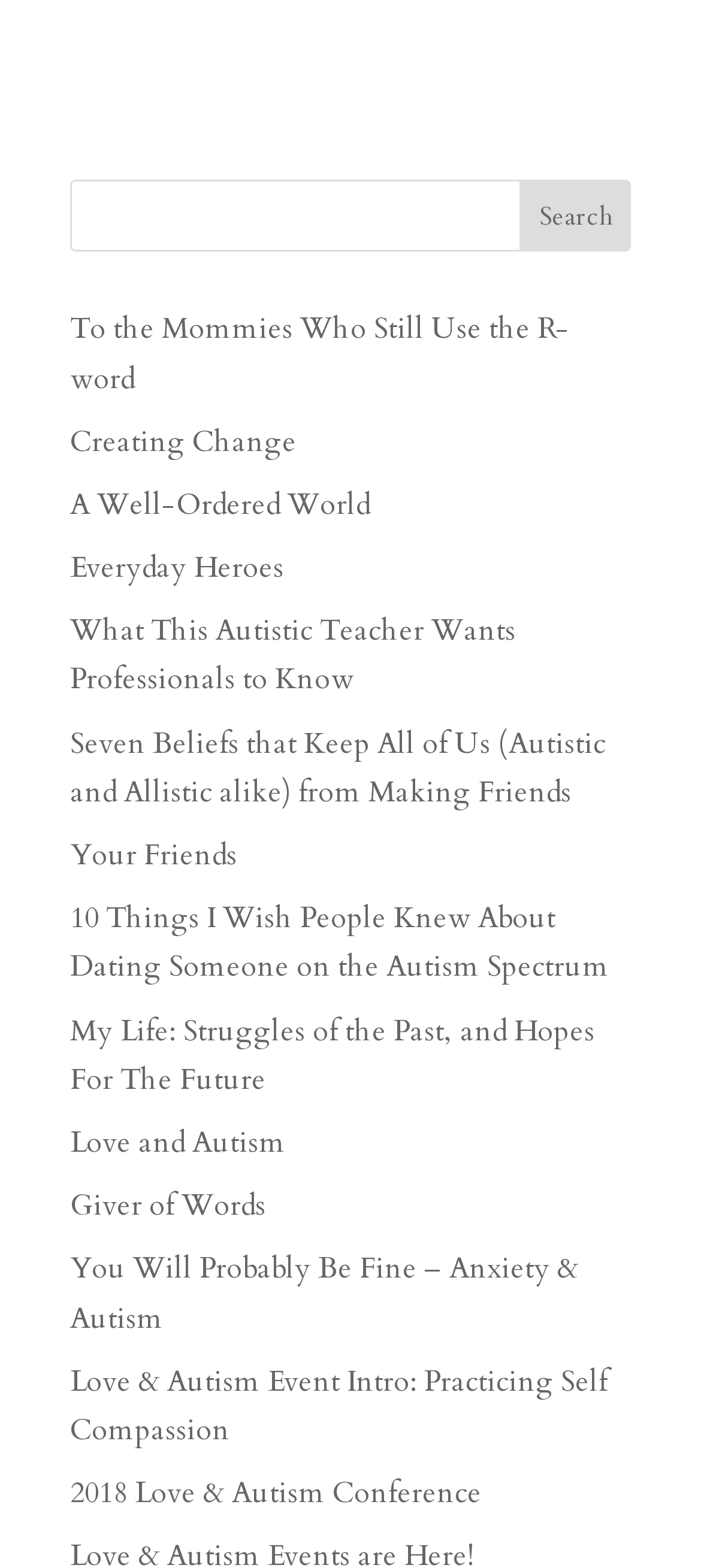Find the bounding box coordinates of the element to click in order to complete this instruction: "read the article 'To the Mommies Who Still Use the R-word'". The bounding box coordinates must be four float numbers between 0 and 1, denoted as [left, top, right, bottom].

[0.1, 0.198, 0.813, 0.254]